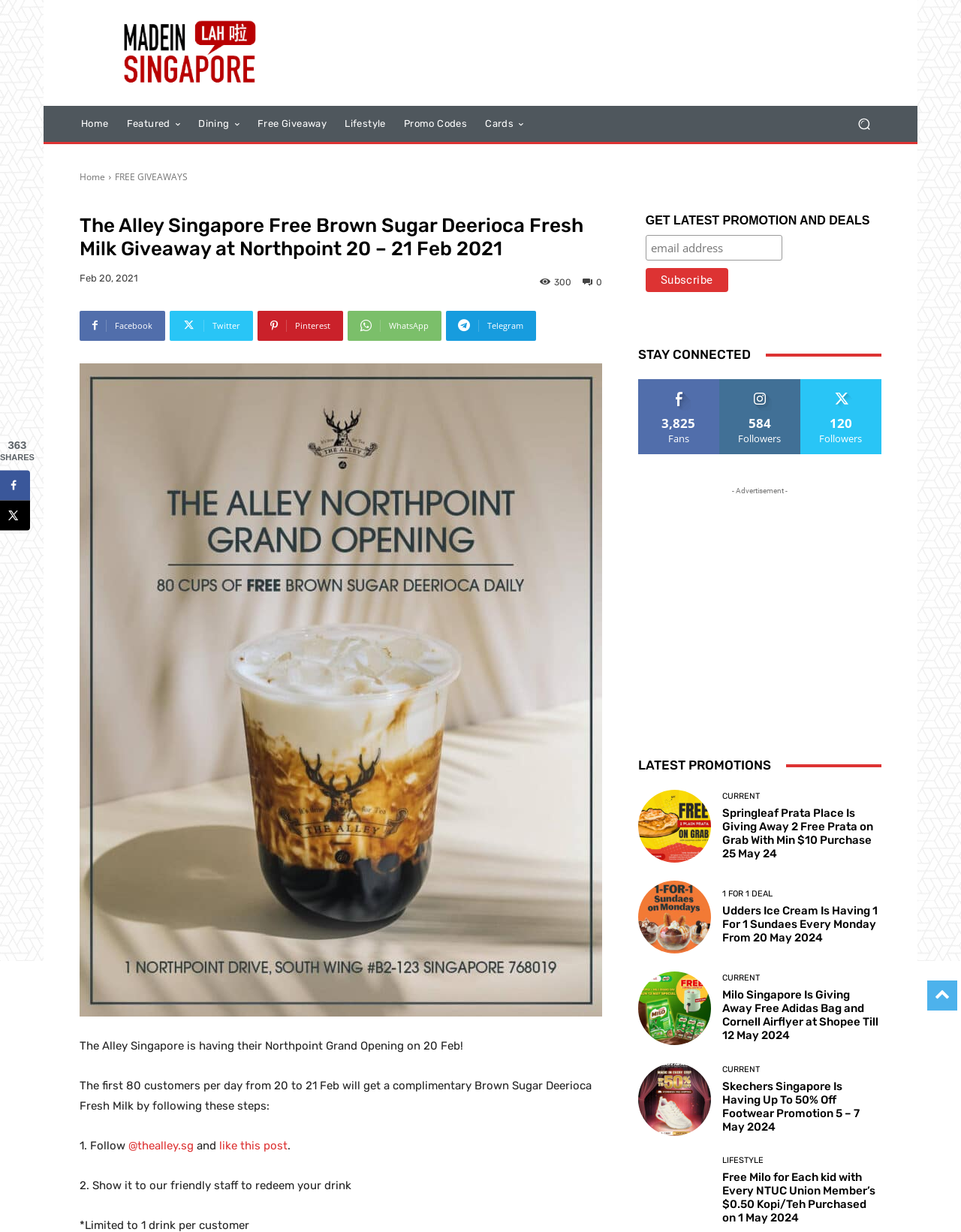Extract the bounding box for the UI element that matches this description: "like this post".

[0.228, 0.924, 0.299, 0.935]